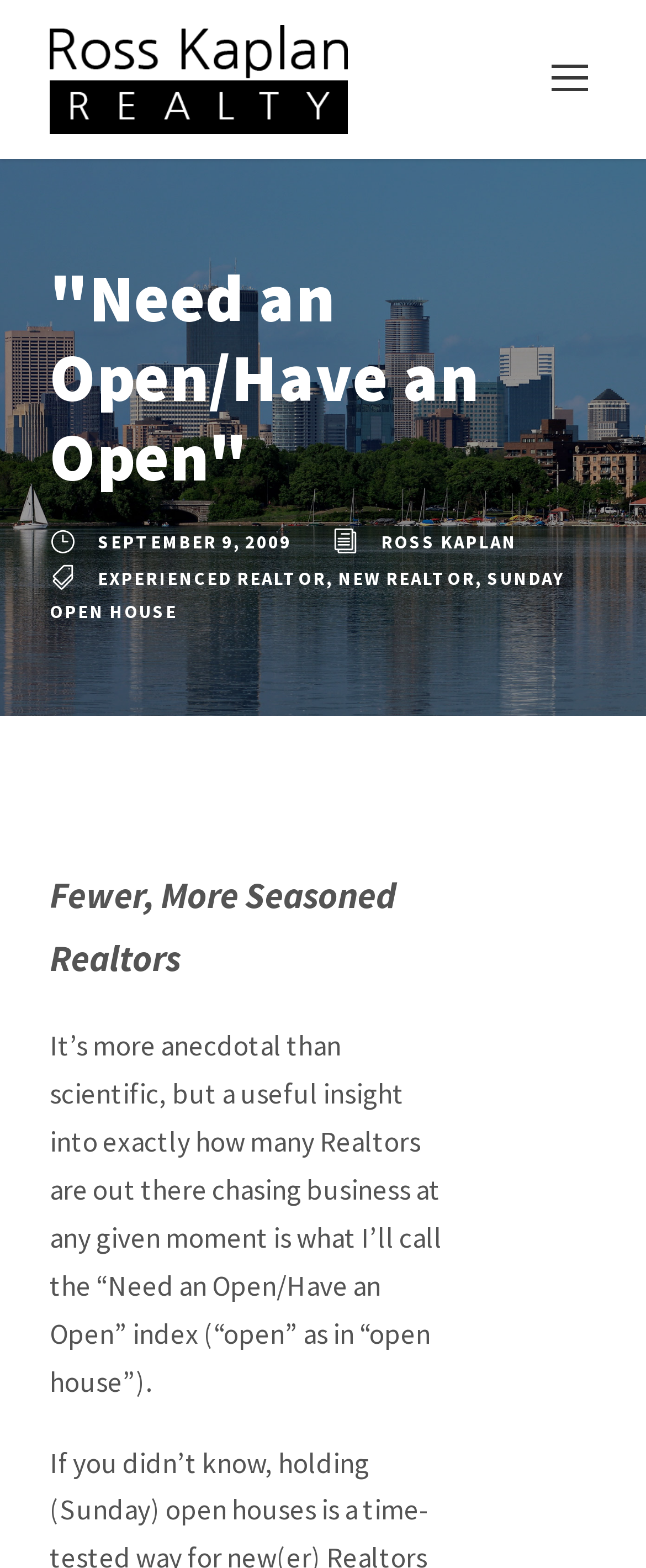What is the name of the realtor?
Based on the image, give a concise answer in the form of a single word or short phrase.

Ross Kaplan